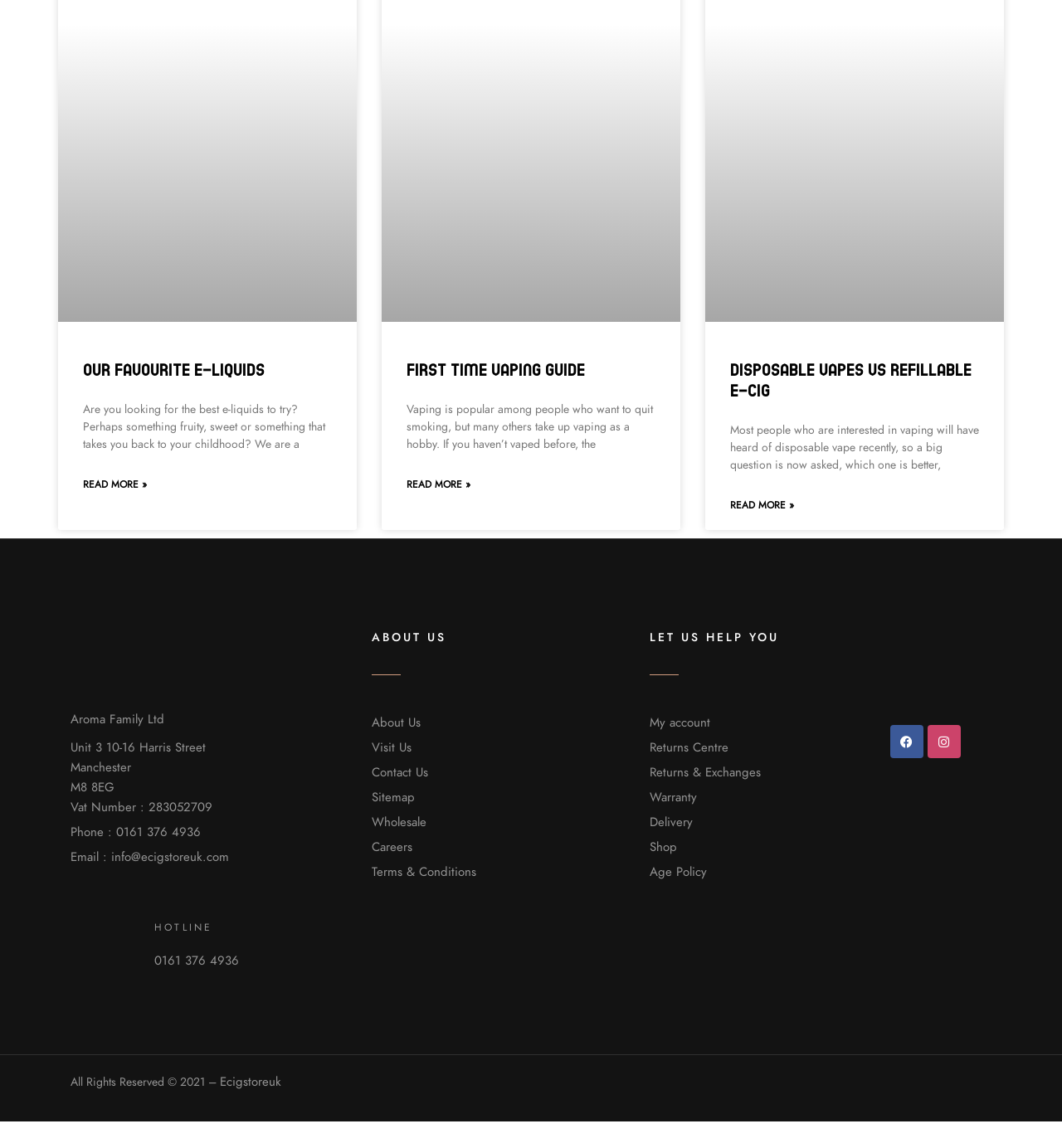Using the information in the image, give a detailed answer to the following question: What is the phone number of the company?

The phone number is mentioned in the footer section of the webpage, specifically in the 'contentinfo' section, where it says 'Phone : 0161 376 4936'.